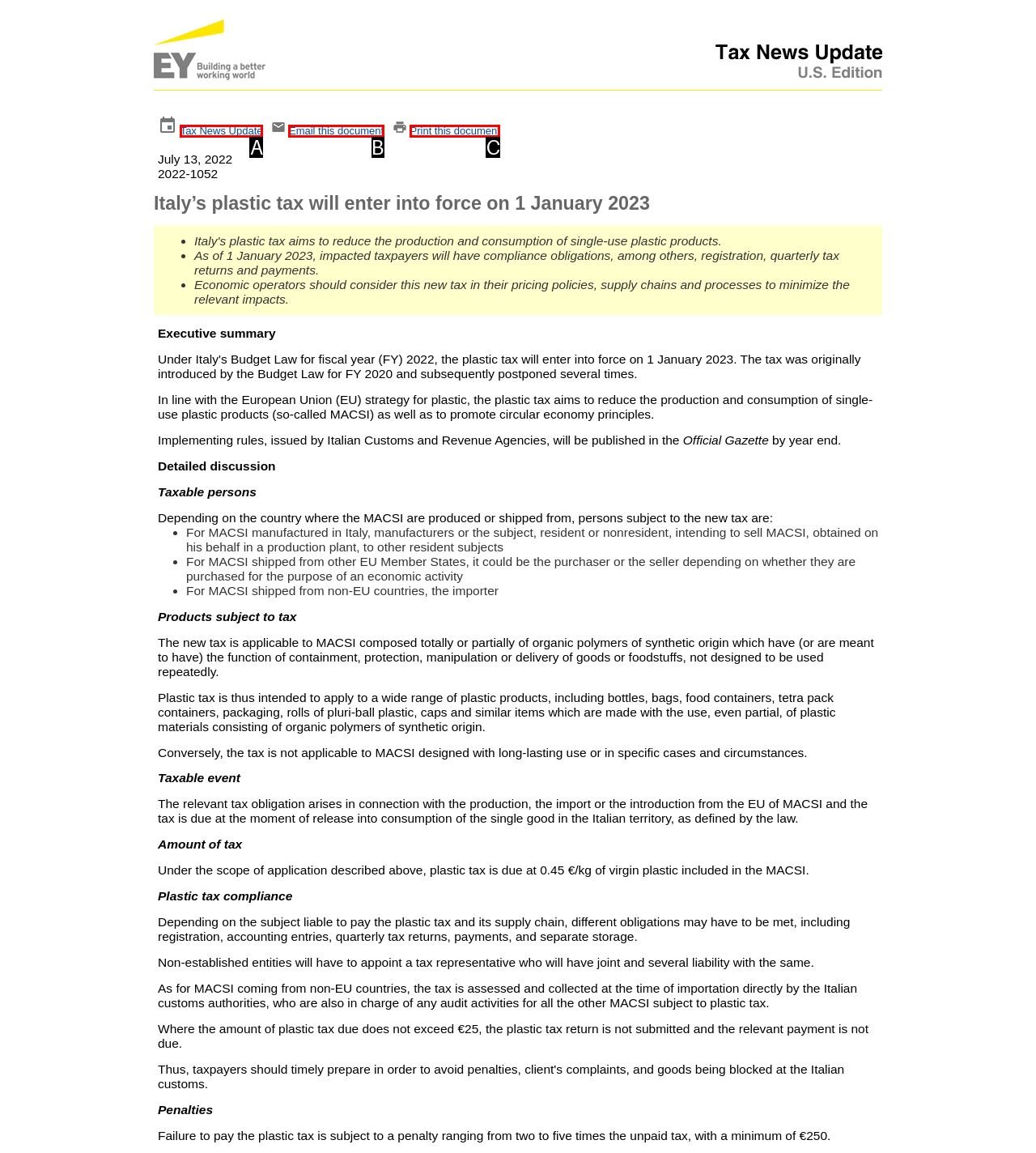Which option corresponds to the following element description: Tax News Update?
Please provide the letter of the correct choice.

A